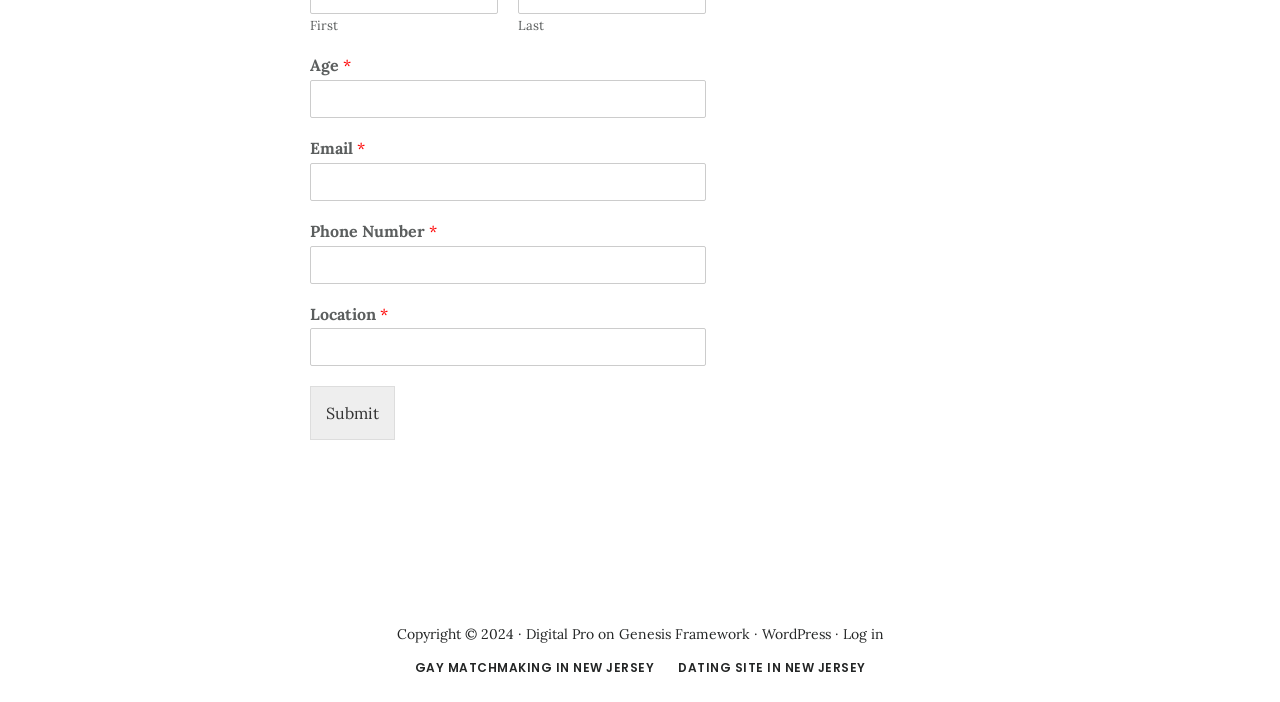Locate the bounding box coordinates of the area you need to click to fulfill this instruction: 'Input email'. The coordinates must be in the form of four float numbers ranging from 0 to 1: [left, top, right, bottom].

[0.242, 0.232, 0.552, 0.286]